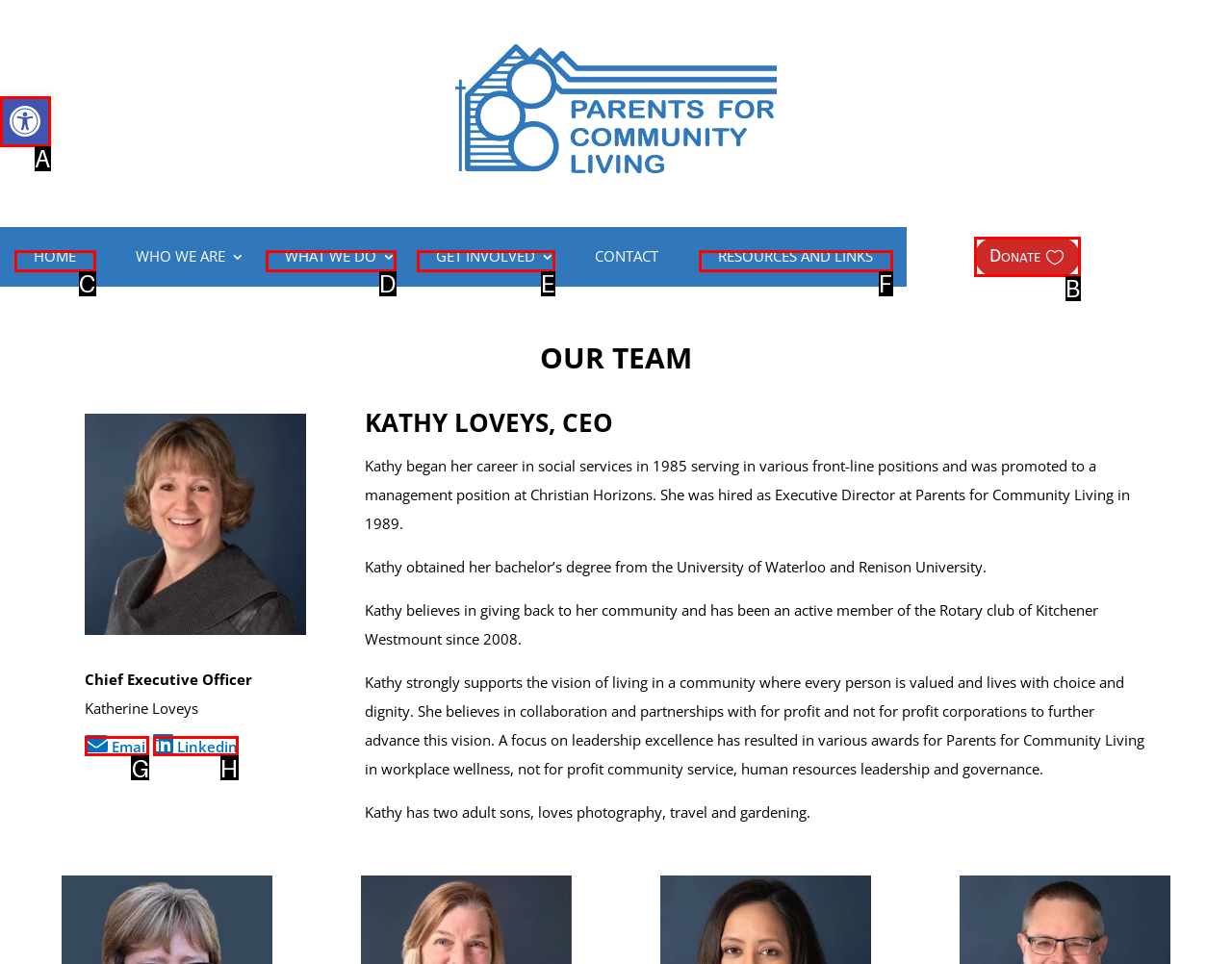Determine which HTML element should be clicked to carry out the following task: Email Kathy Loveys Respond with the letter of the appropriate option.

G